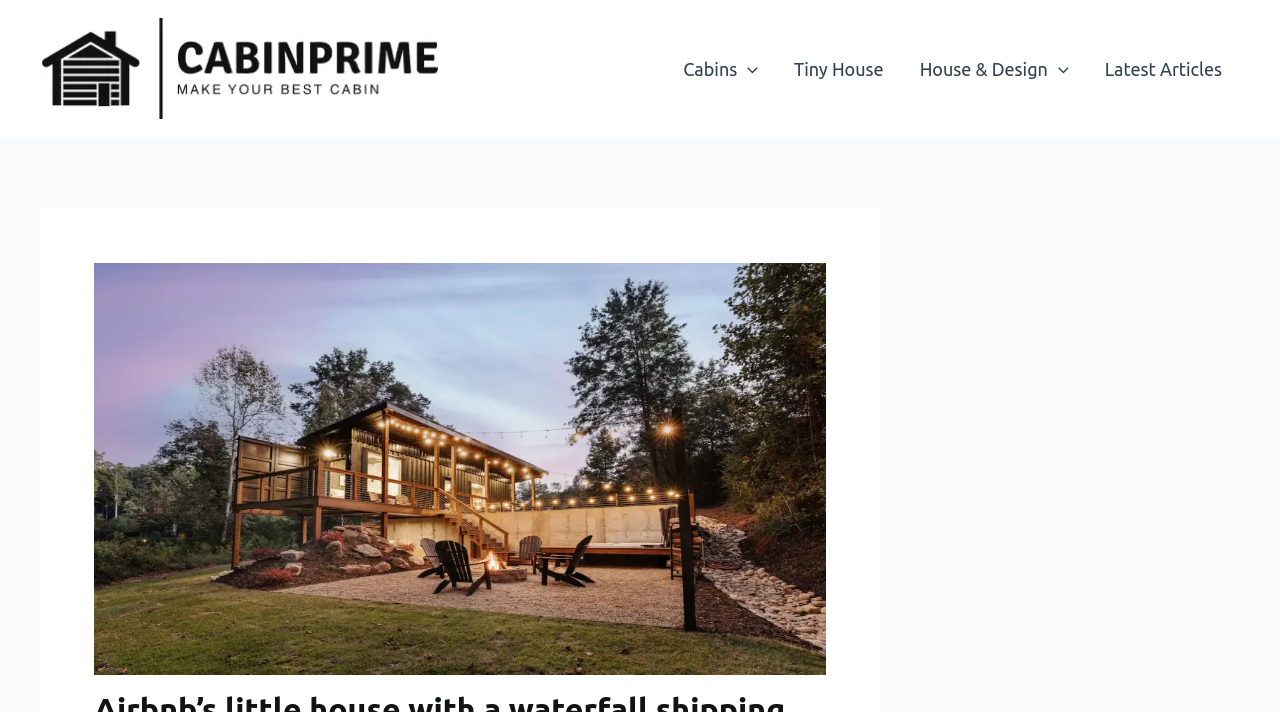Locate and extract the headline of this webpage.

Airbnb’s little house with a waterfall shipping container.